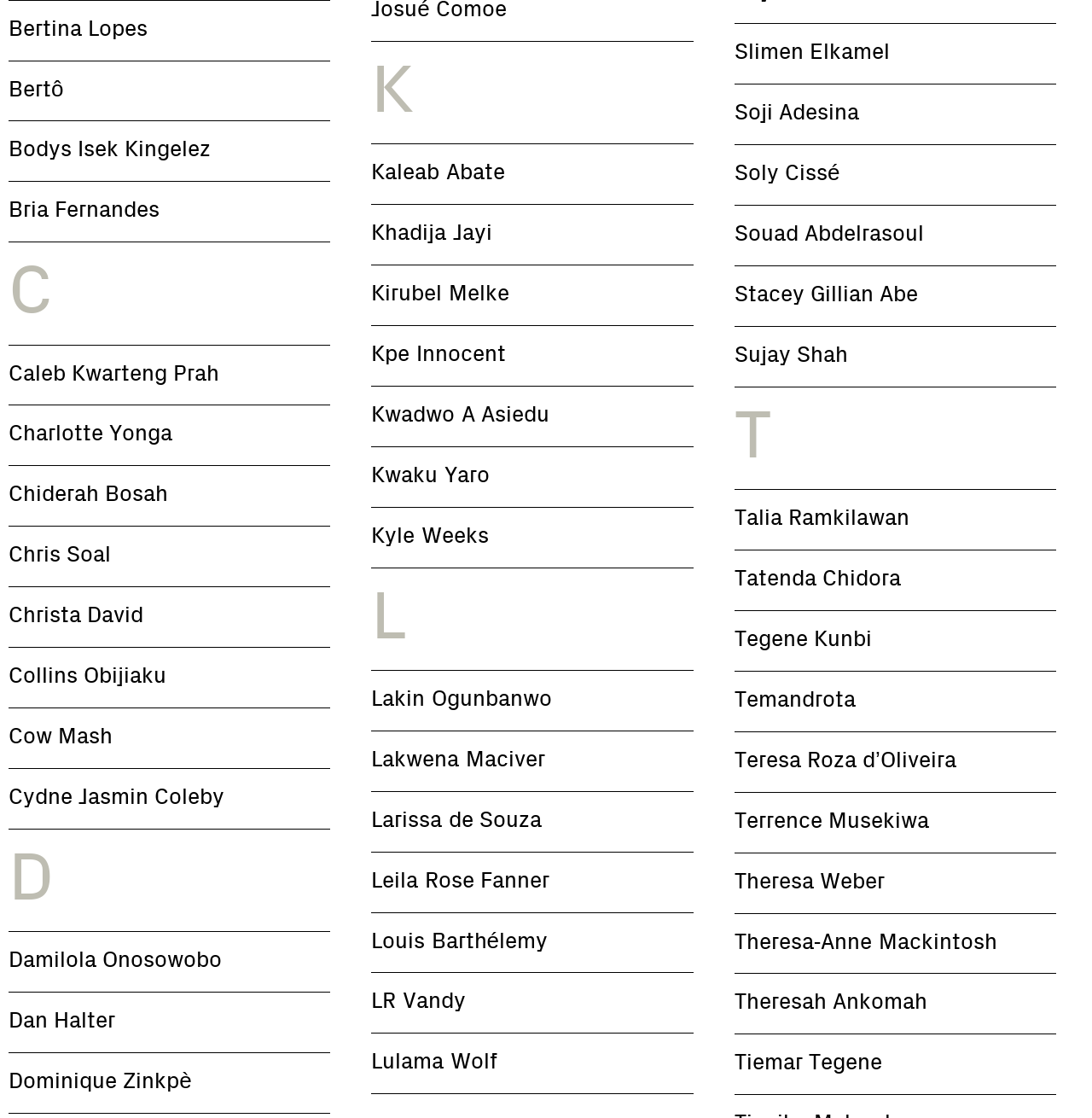Pinpoint the bounding box coordinates for the area that should be clicked to perform the following instruction: "Click the Home link".

None